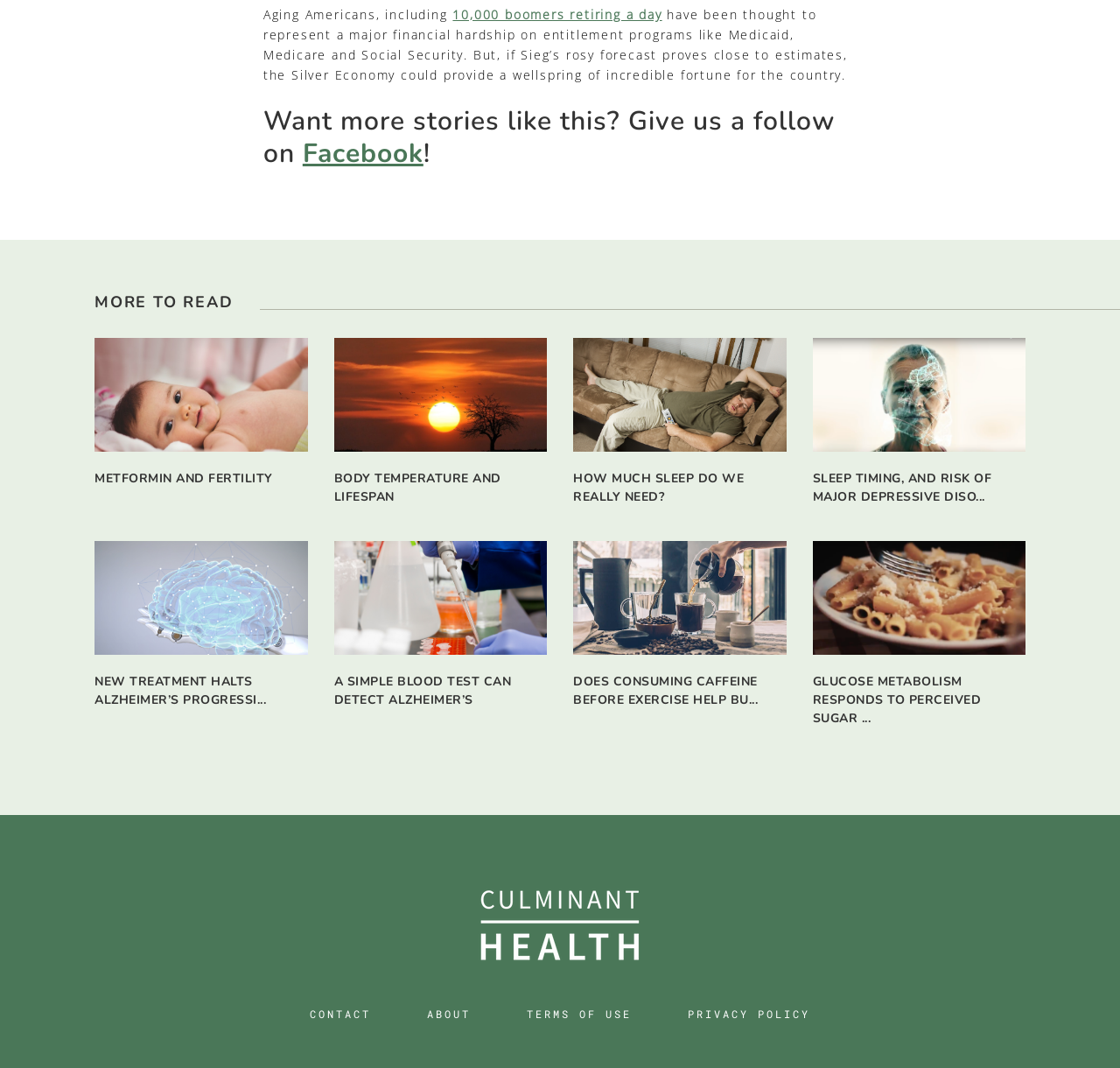Using the webpage screenshot, locate the HTML element that fits the following description and provide its bounding box: "Facebook".

[0.27, 0.127, 0.378, 0.161]